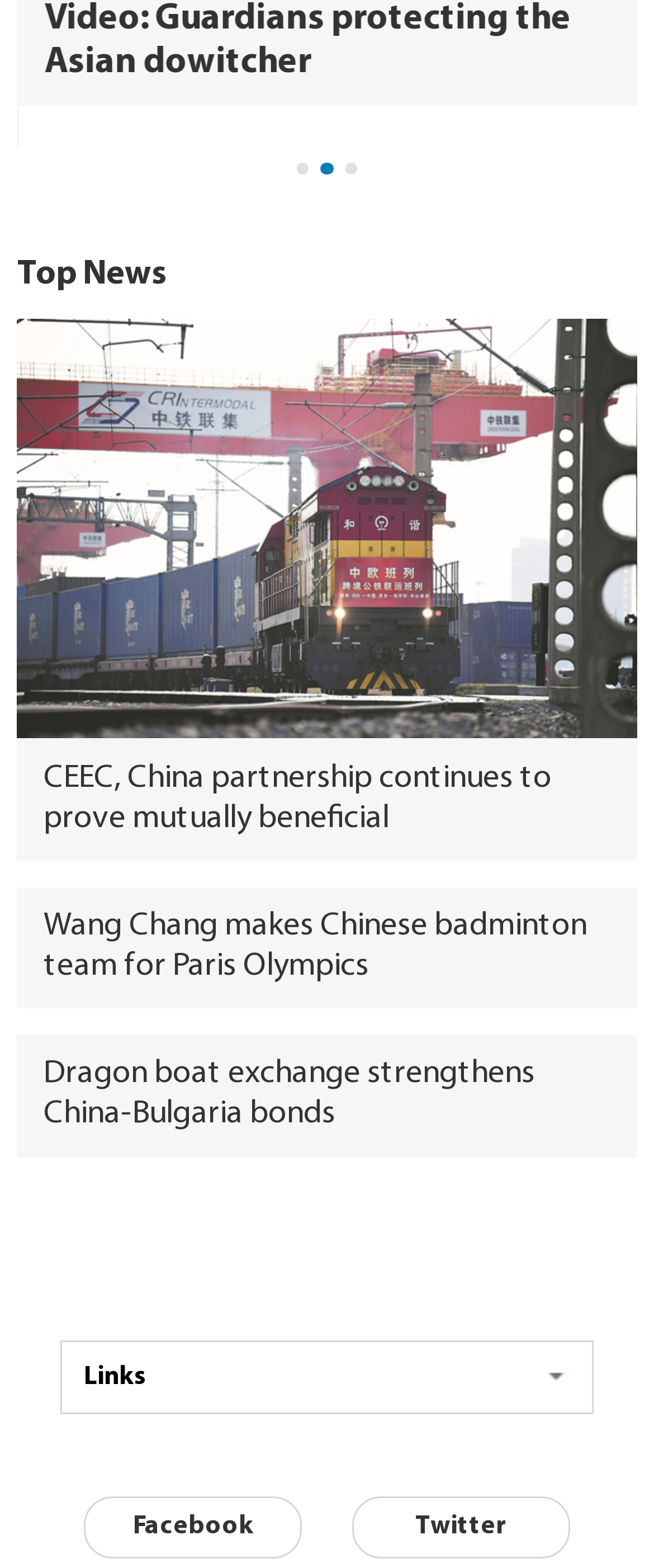Extract the bounding box coordinates for the described element: "Facebook". The coordinates should be represented as four float numbers between 0 and 1: [left, top, right, bottom].

[0.128, 0.955, 0.463, 0.994]